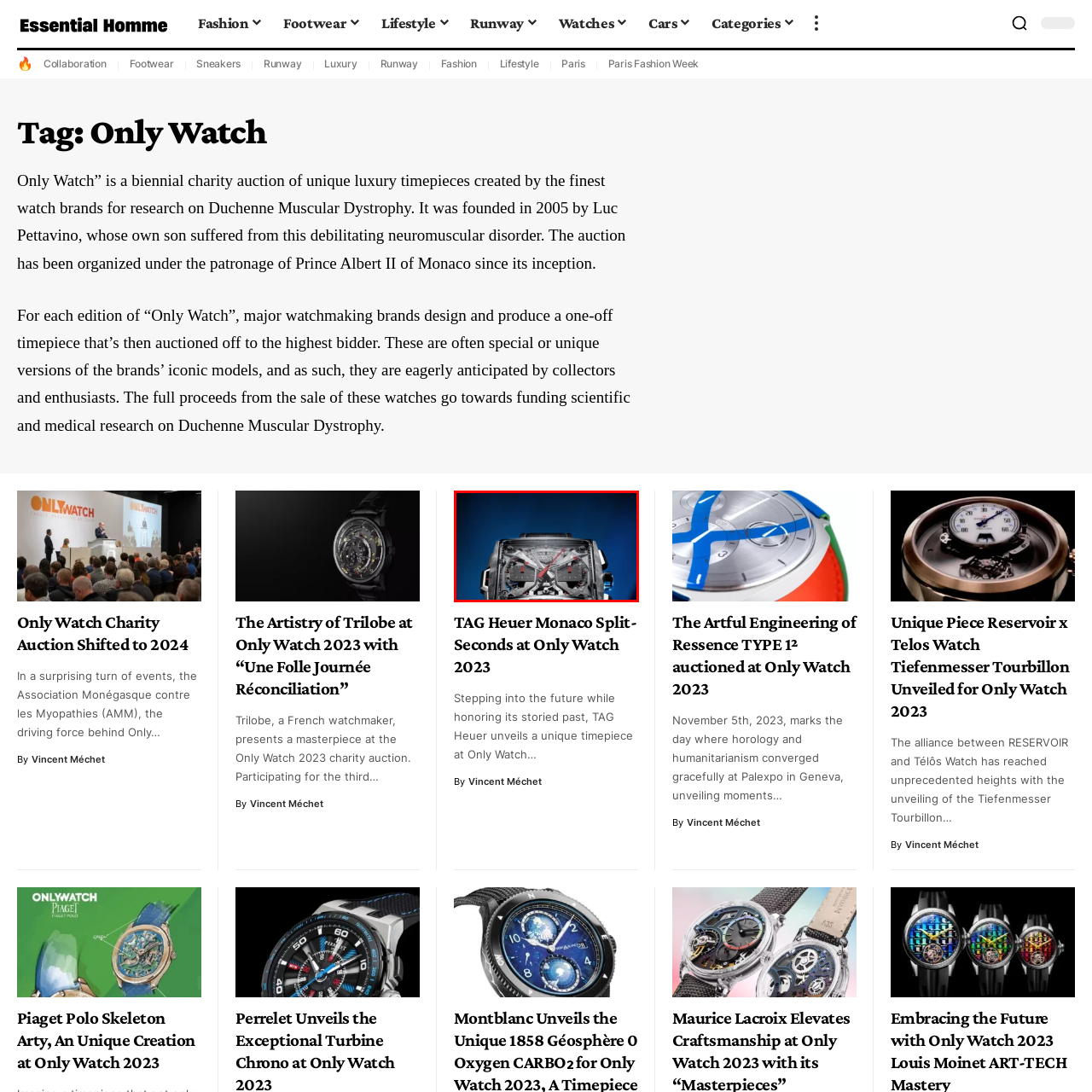What is the purpose of the Only Watch 2023 charity auction?
Analyze the image surrounded by the red bounding box and provide a thorough answer.

According to the caption, the Only Watch 2023 charity auction is dedicated to supporting research on Duchenne Muscular Dystrophy, making the showcased watch a contribution to a noble cause.